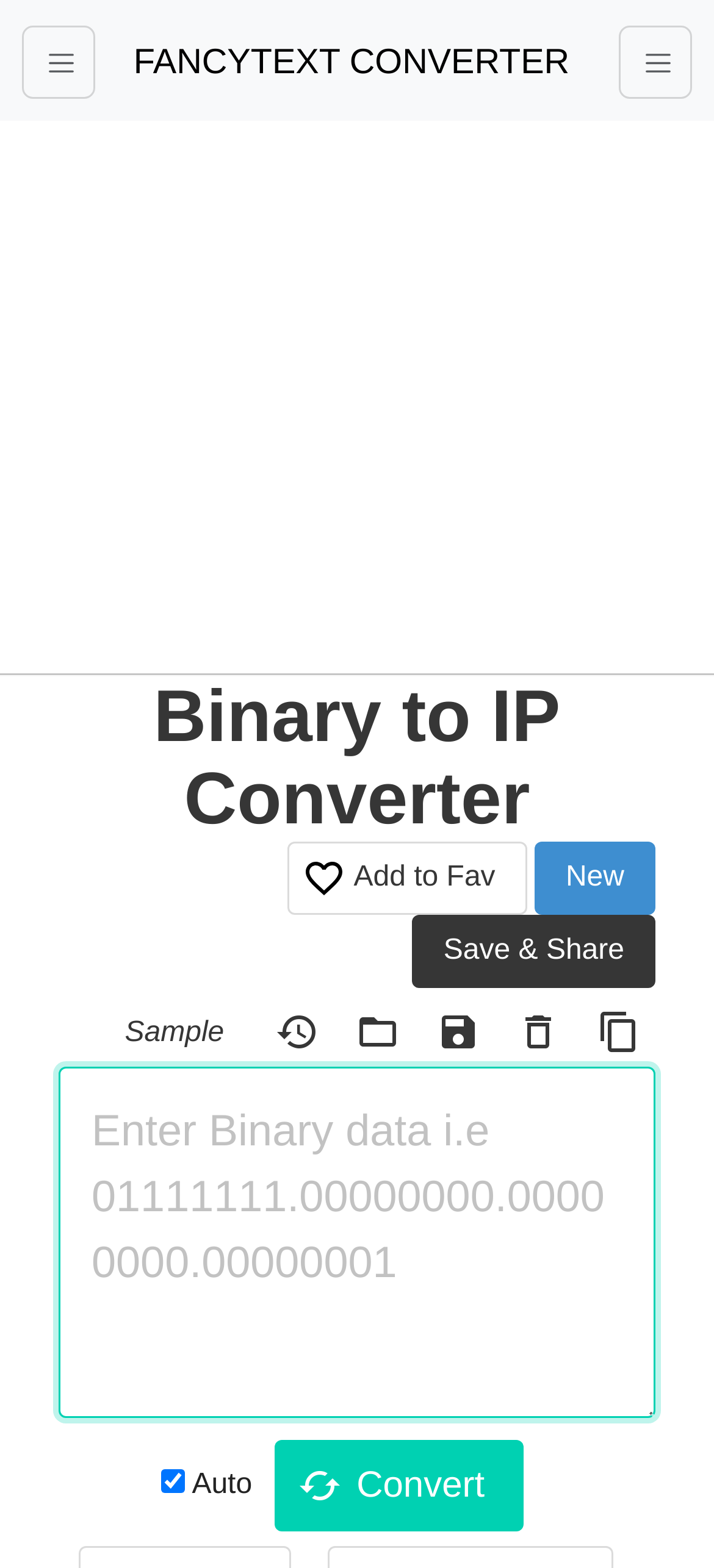Provide the bounding box coordinates of the HTML element this sentence describes: "สล็อตแตกง่าย".

None